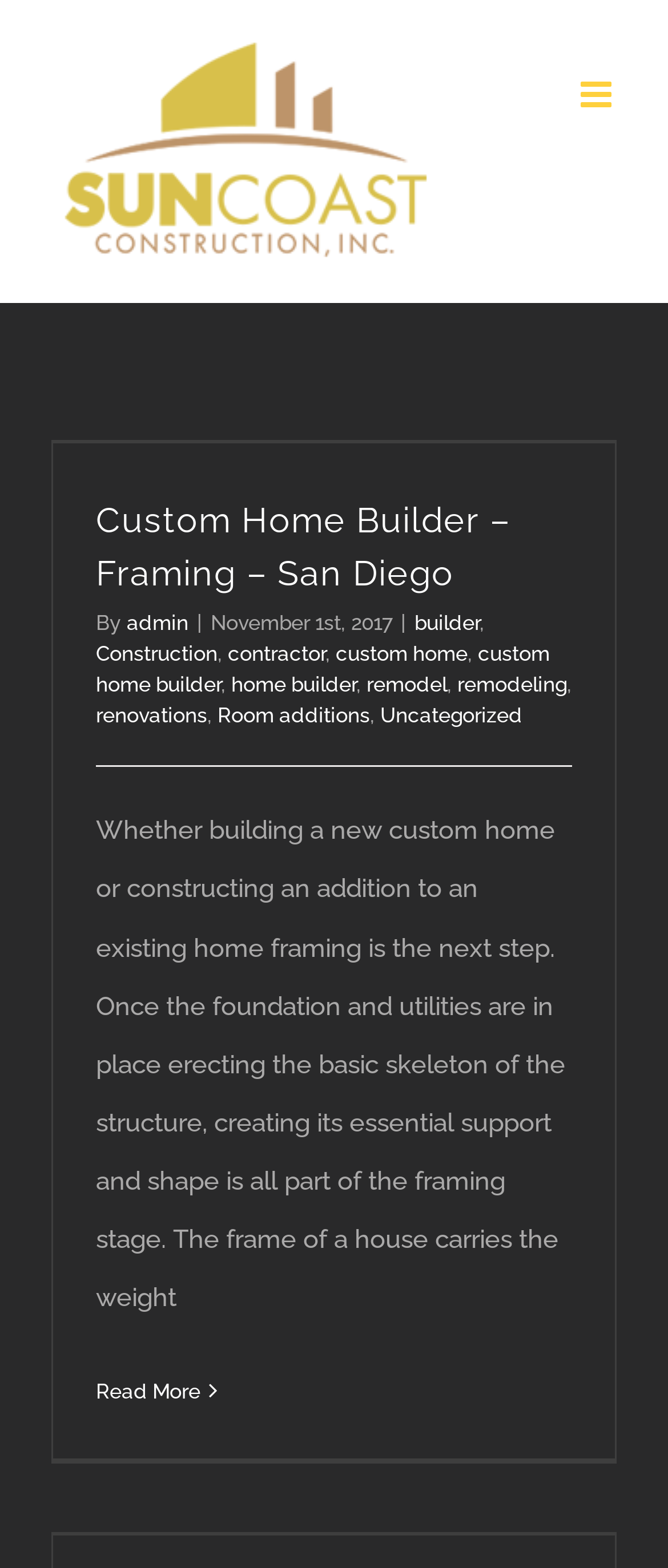What is the company's name?
Answer briefly with a single word or phrase based on the image.

Suncoast Construction Inc.